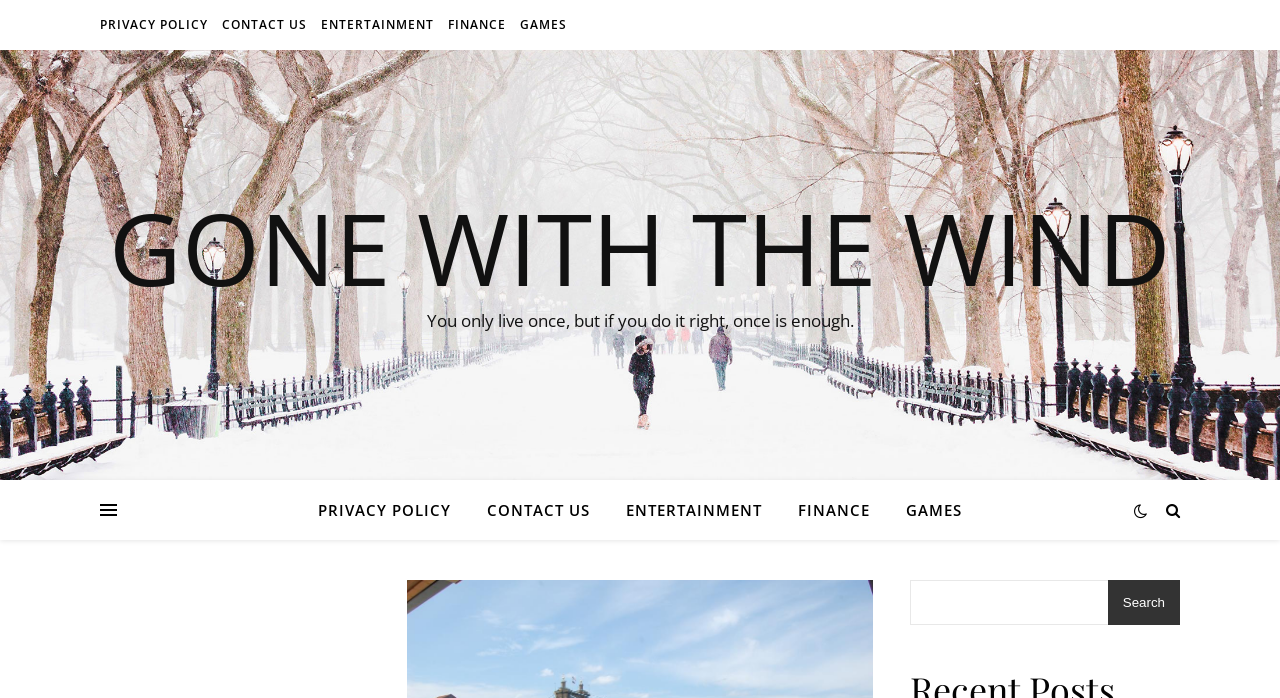How many categories of links are repeated at the bottom?
Based on the visual information, provide a detailed and comprehensive answer.

The links PRIVACY POLICY, CONTACT US, ENTERTAINMENT, FINANCE, and GAMES are repeated at the bottom of the webpage, suggesting that they are important categories or sections of the website.